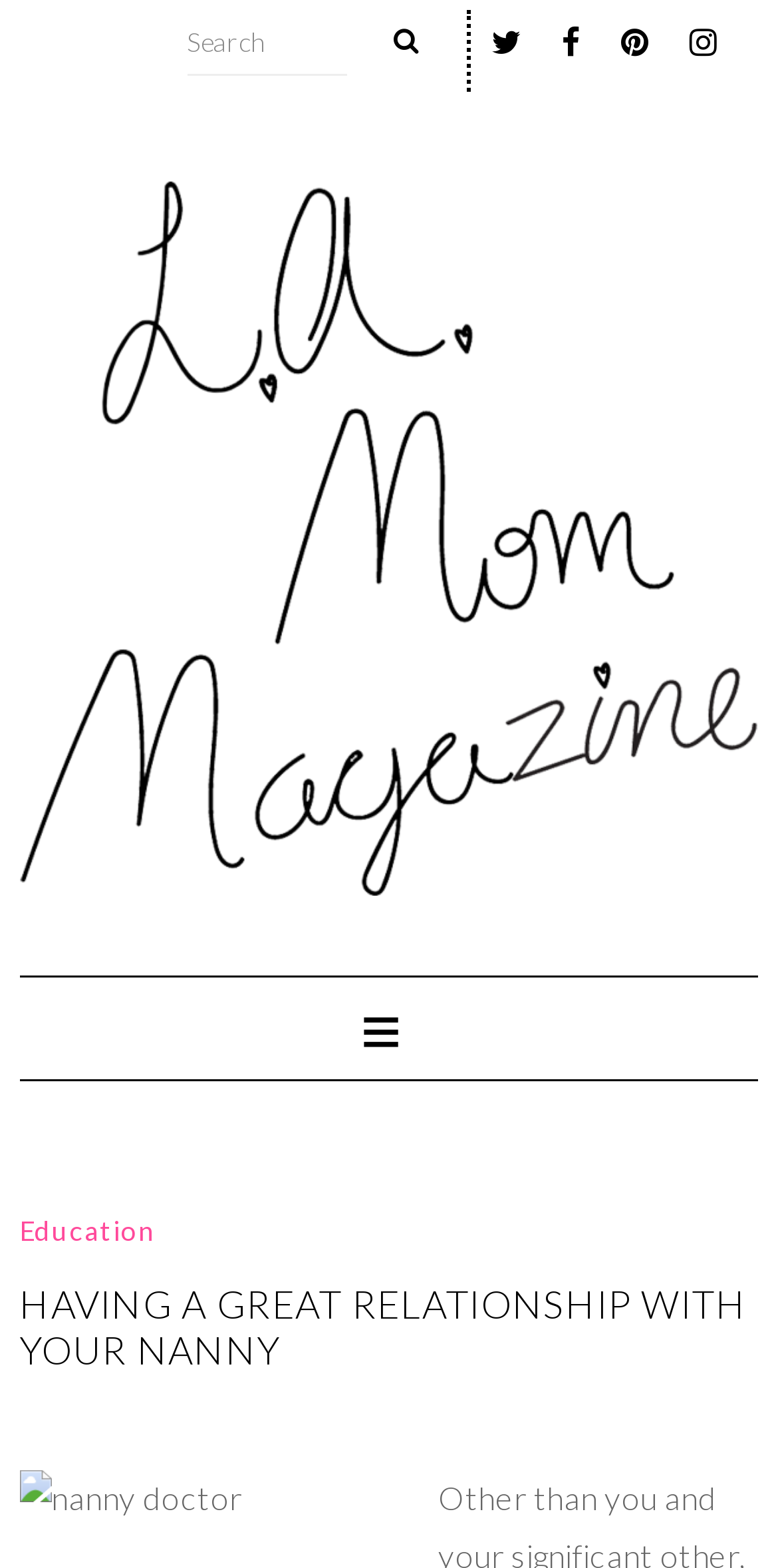How many social media links are present in the header?
Based on the image, give a concise answer in the form of a single word or short phrase.

4